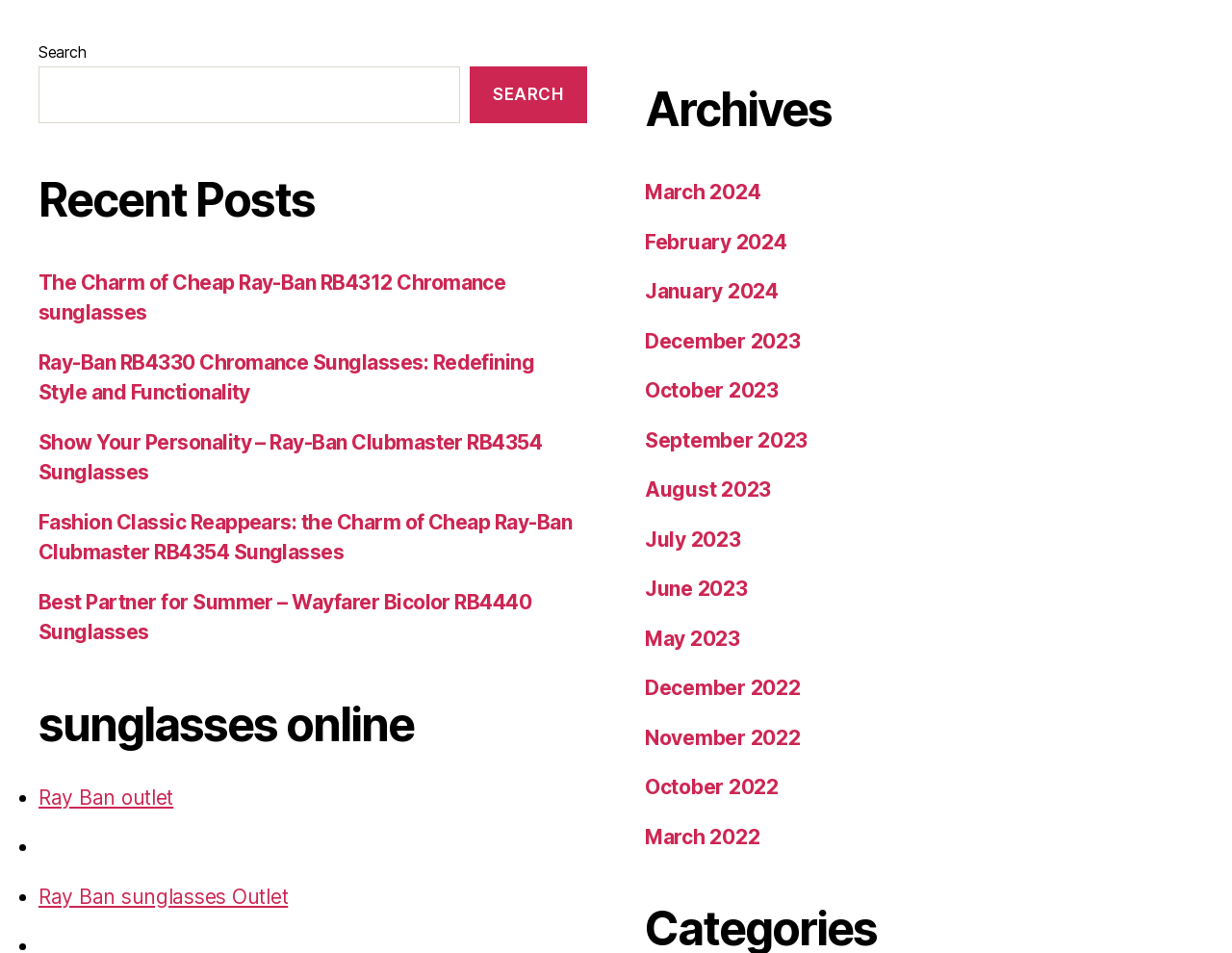Is there a search function on this webpage?
Answer the question with as much detail as possible.

I can see a search box and a 'Search' button on the webpage, which suggests that there is a search function available. This allows users to search for specific content on the webpage.